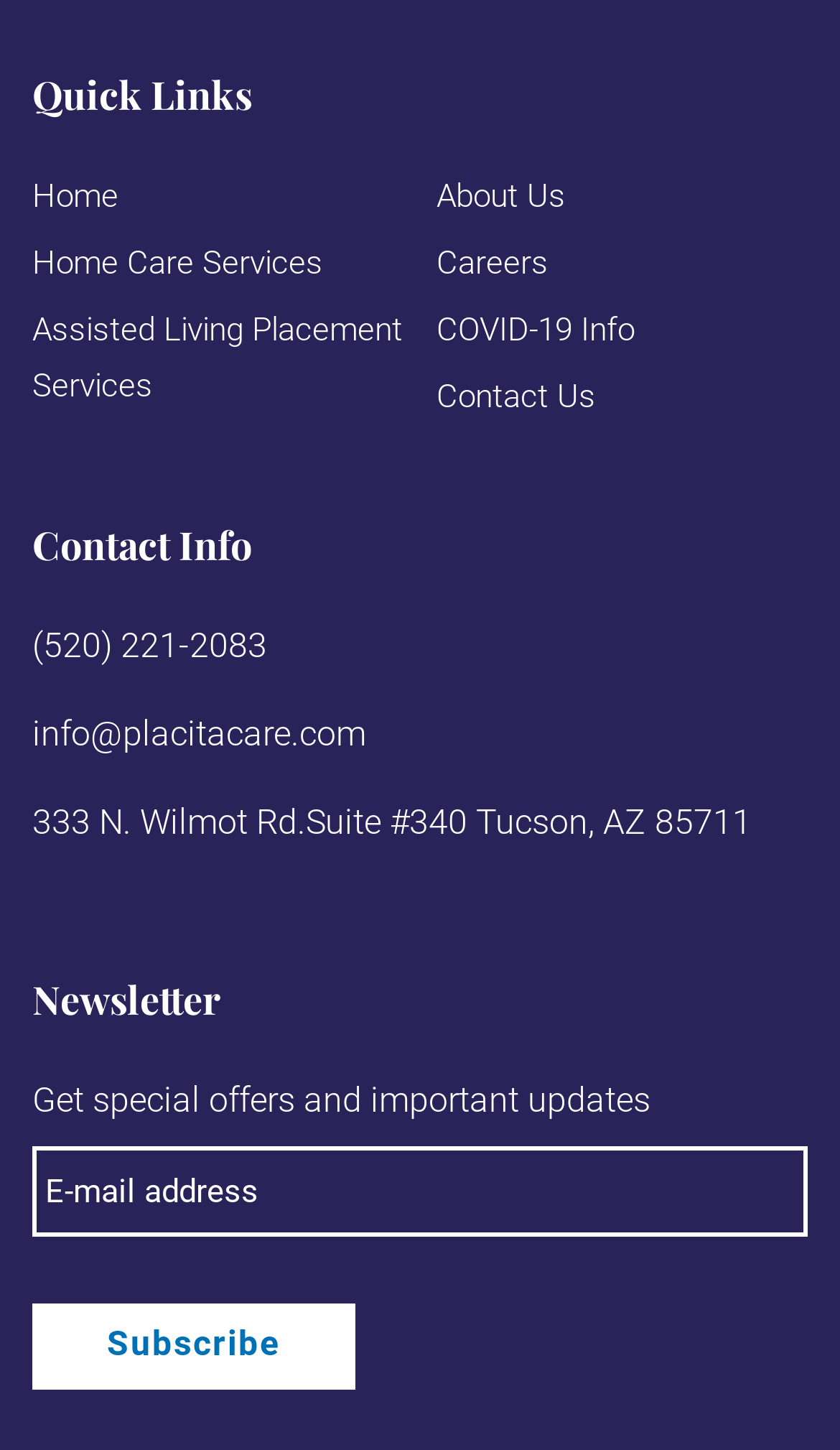Respond to the question below with a concise word or phrase:
What is the purpose of the 'Quick Links' section?

Navigation